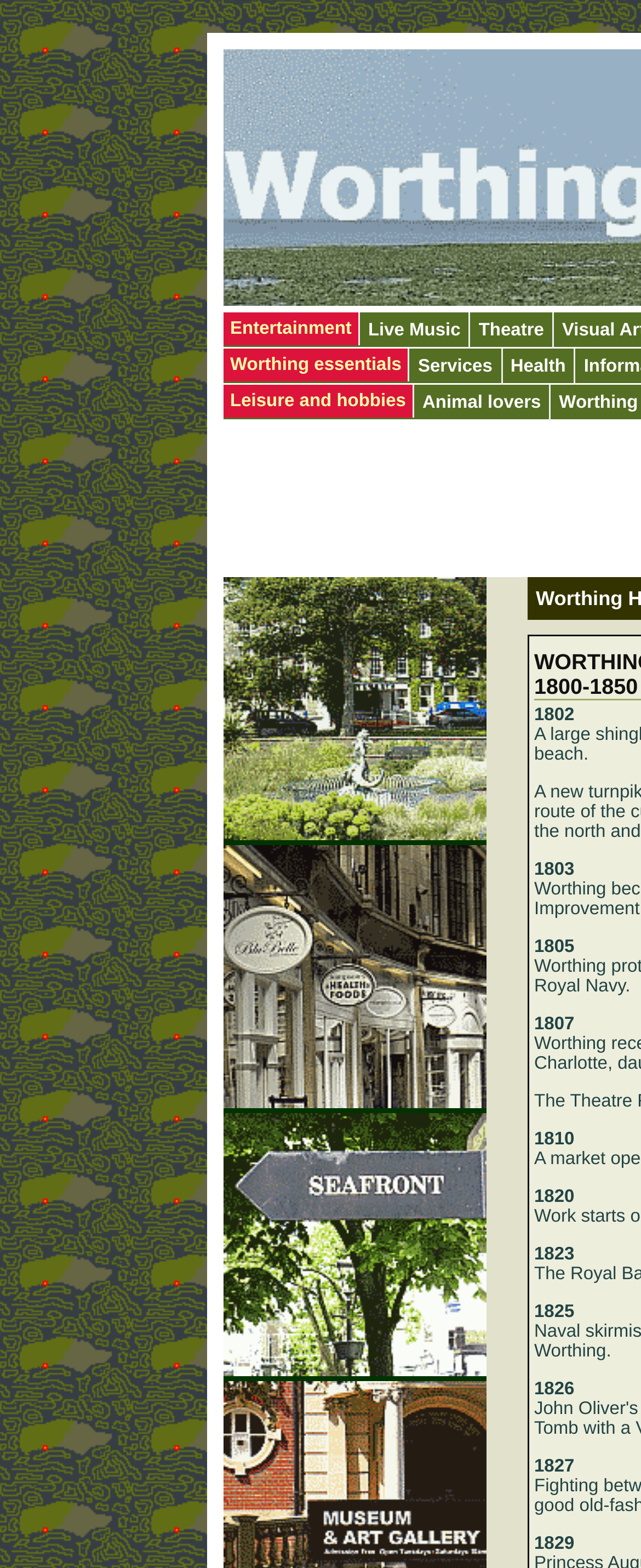What is the earliest year listed on the webpage?
Provide a detailed answer to the question using information from the image.

By examining the webpage, I found a series of years listed vertically on the right side of the page. The earliest year listed is 1802, which is located at the top of the list.